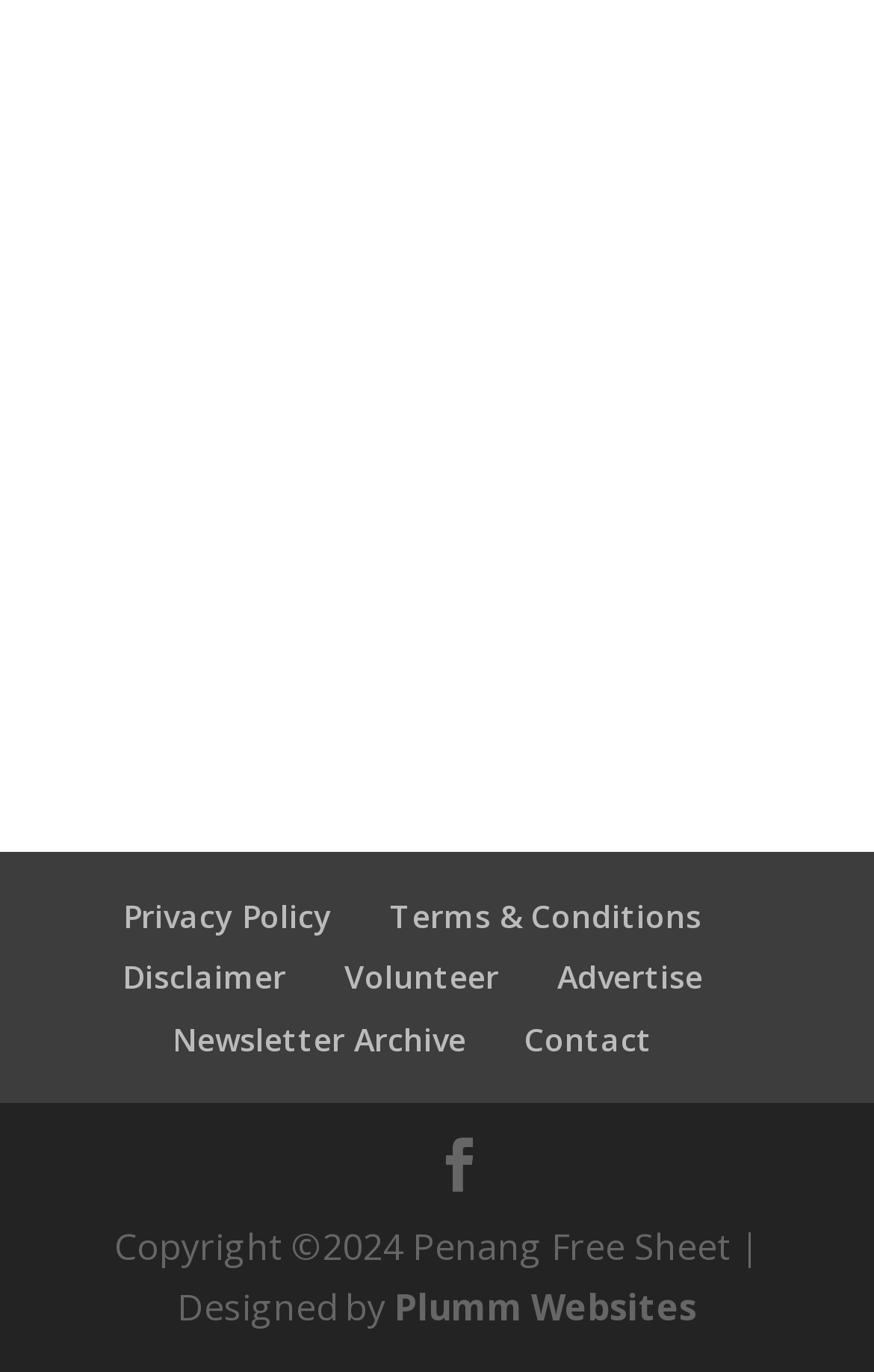Identify the bounding box coordinates of the clickable region necessary to fulfill the following instruction: "Access newsletter archive". The bounding box coordinates should be four float numbers between 0 and 1, i.e., [left, top, right, bottom].

[0.197, 0.741, 0.533, 0.772]